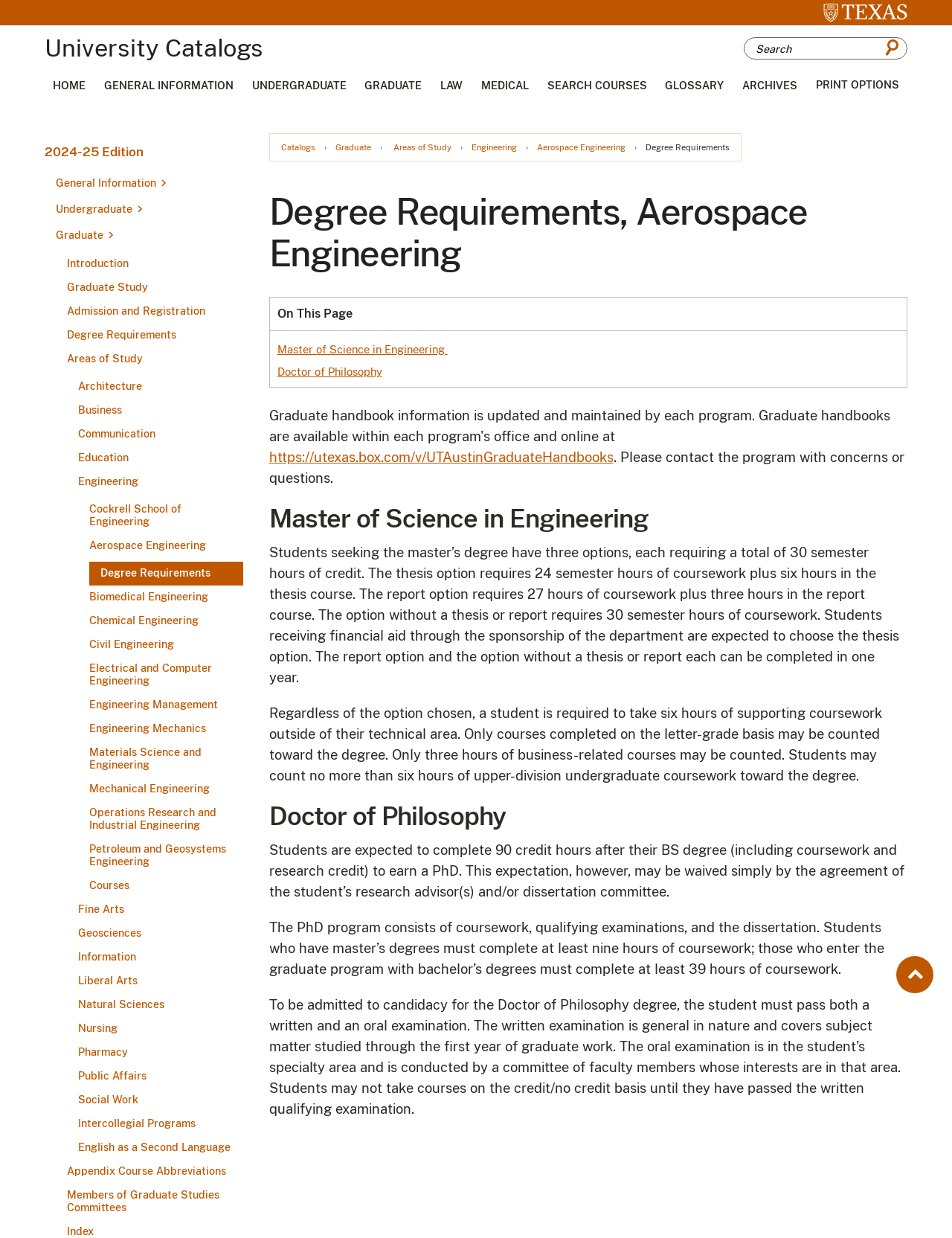Find and specify the bounding box coordinates that correspond to the clickable region for the instruction: "View Degree Requirements".

[0.094, 0.454, 0.255, 0.473]